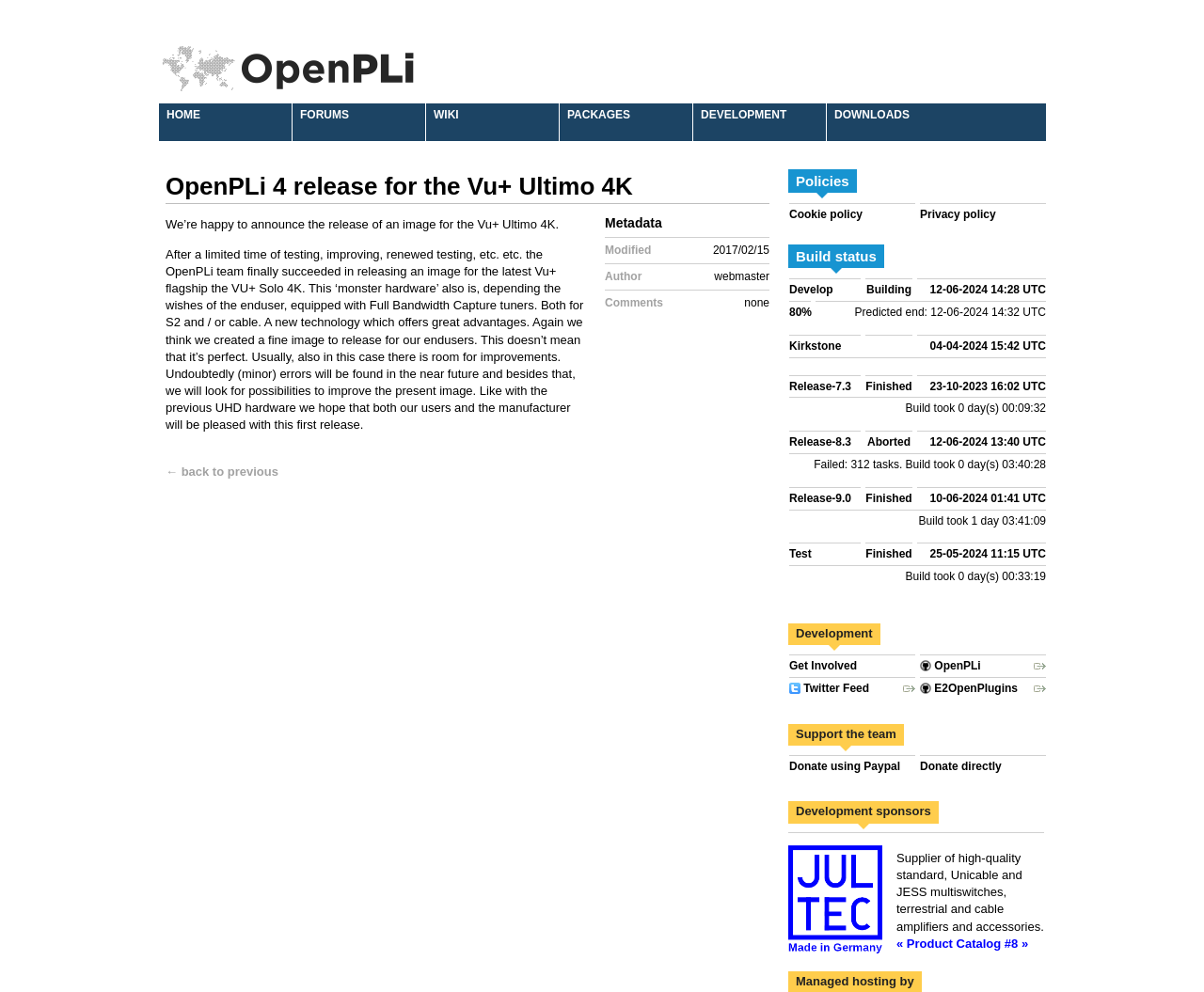Using the details from the image, please elaborate on the following question: What is the timestamp of the 'Develop' build?

The timestamp of the 'Develop' build can be found in the 'Build status' section, where it is listed as '12-06-2024 14:28 UTC'.